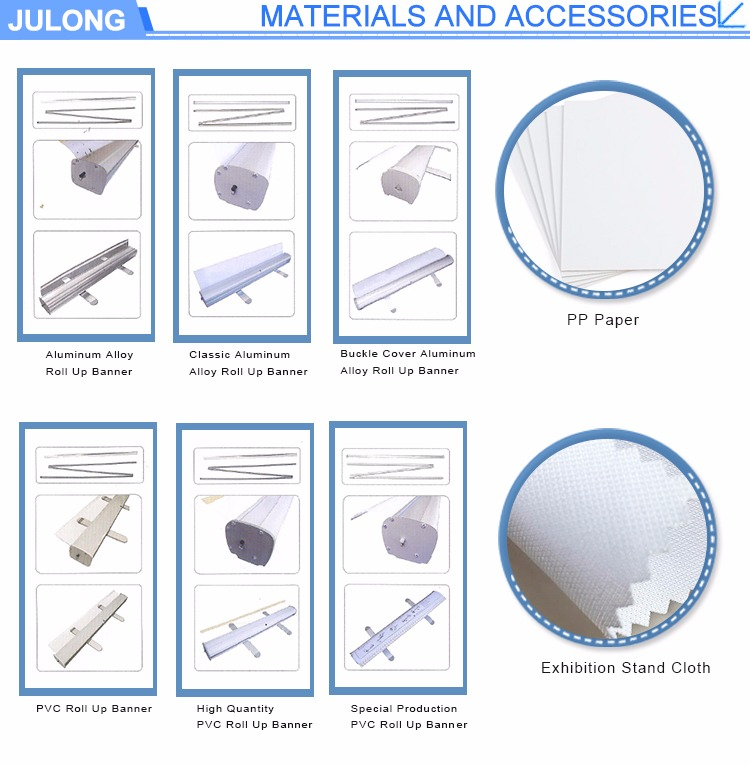What is the purpose of the 'High Quantity PVC Roll Up Banner'?
Give a single word or phrase as your answer by examining the image.

Large-scale use